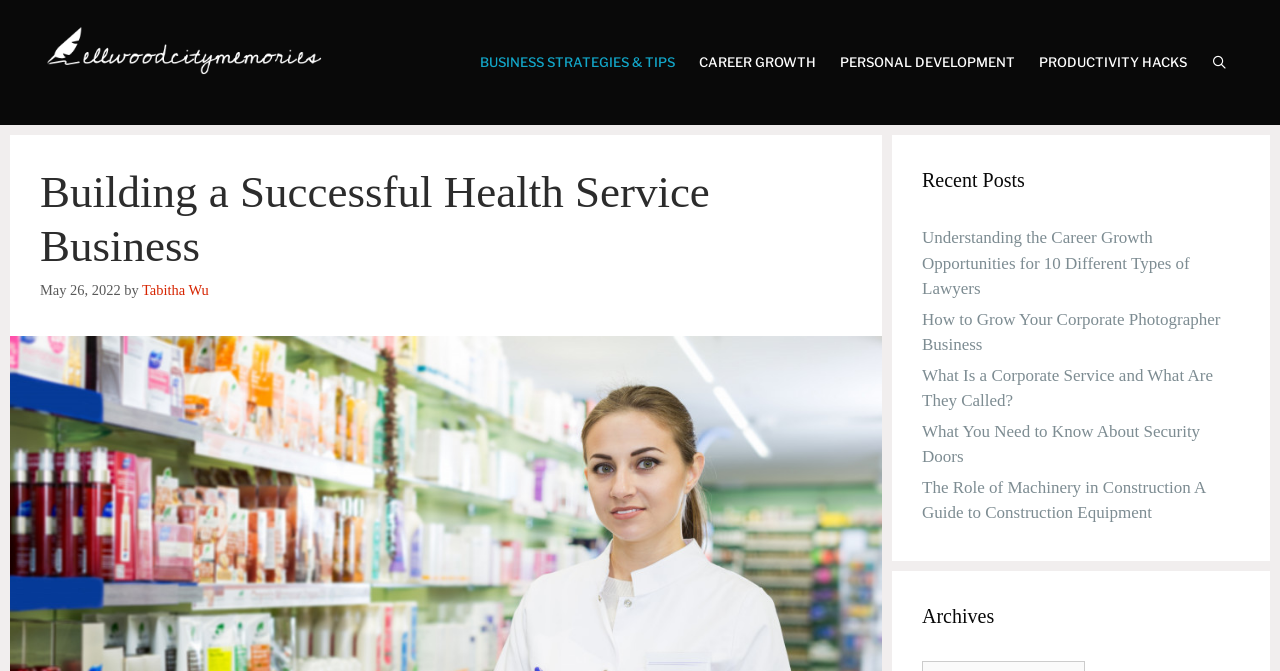Utilize the details in the image to thoroughly answer the following question: Who is the author of the article?

The author of the article can be found below the heading 'Building a Successful Health Service Business', where it says 'by Tabitha Wu'.